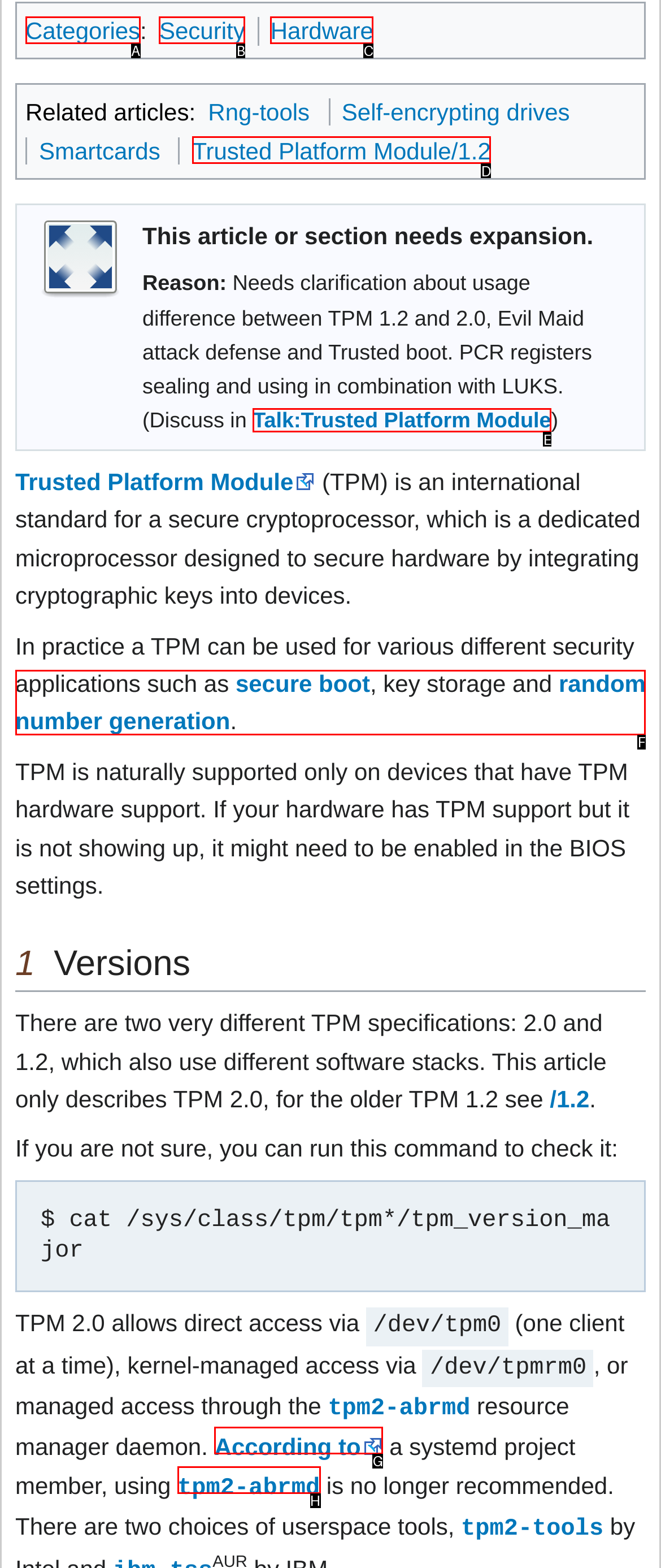Choose the HTML element that corresponds to the description: Sparkle and Shine
Provide the answer by selecting the letter from the given choices.

None